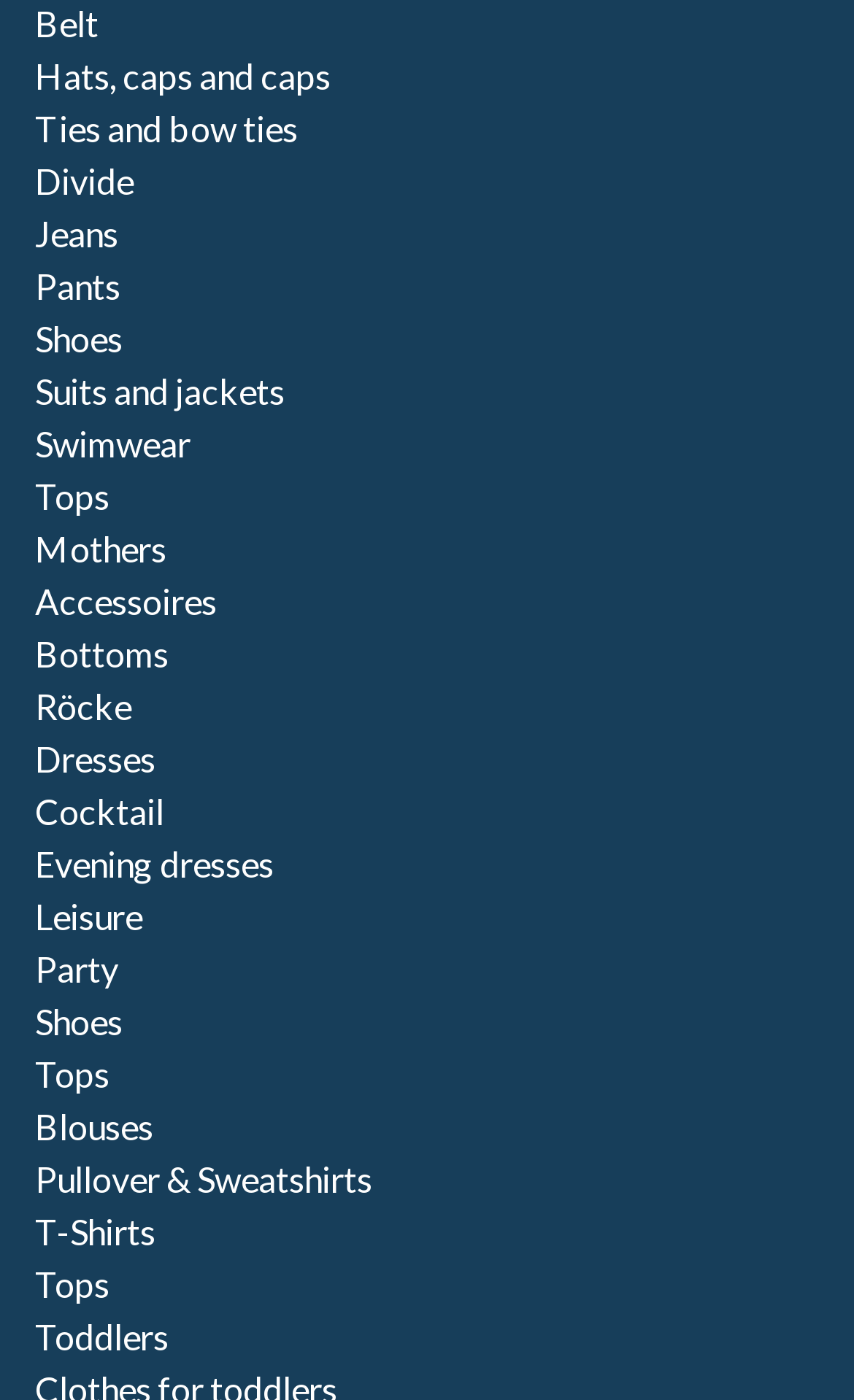Please locate the bounding box coordinates of the element that should be clicked to complete the given instruction: "View 'Jeans' category".

[0.041, 0.152, 0.138, 0.181]